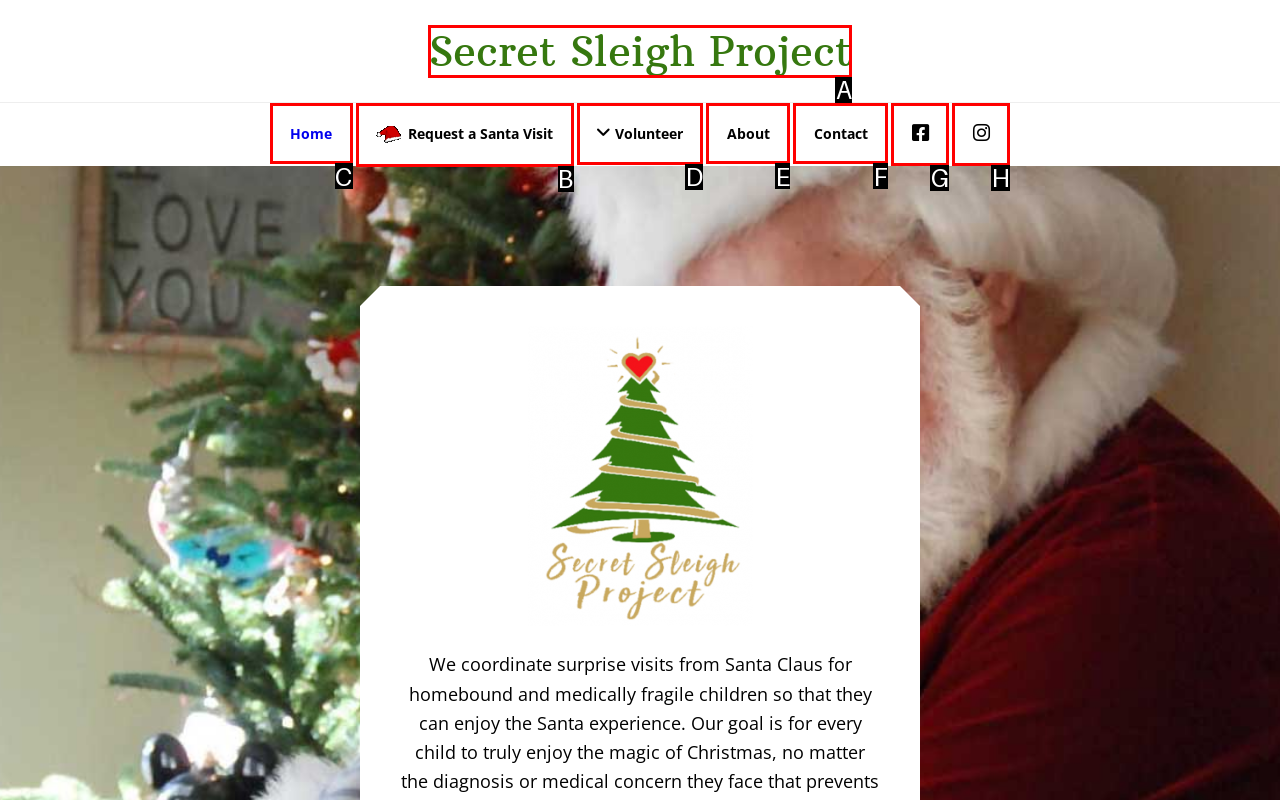From the given options, find the HTML element that fits the description: Instagram. Reply with the letter of the chosen element.

H